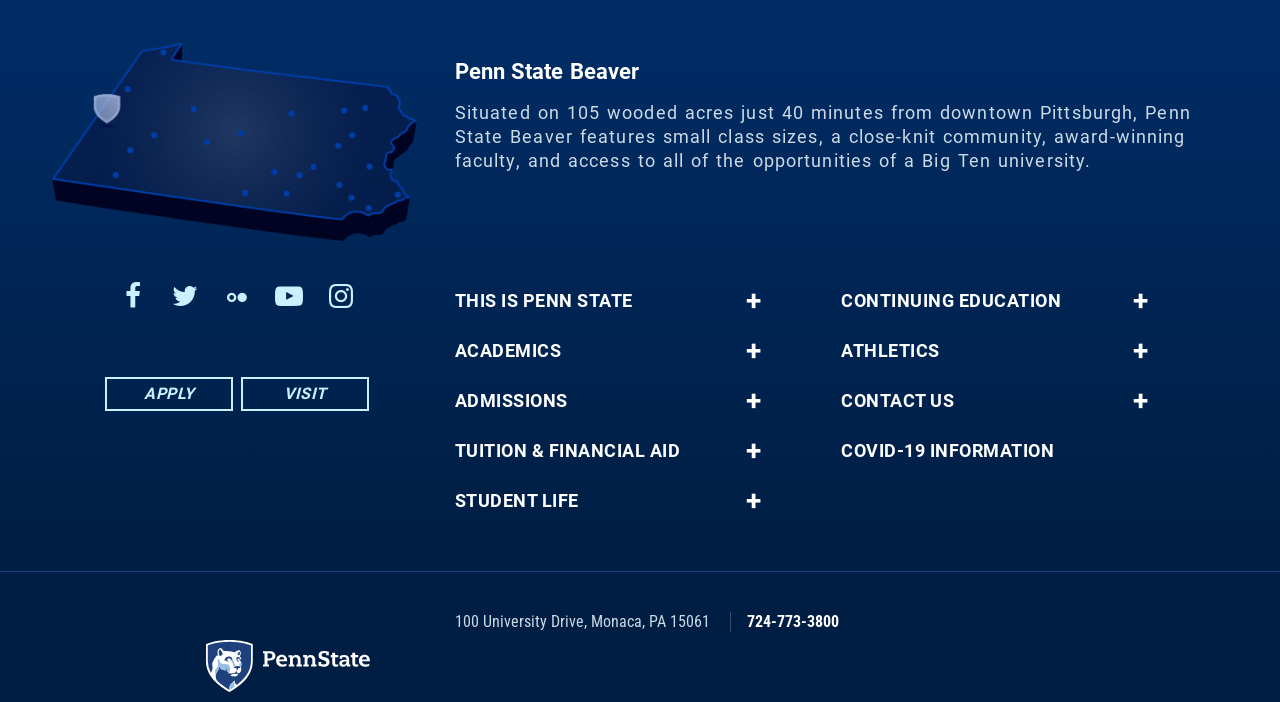Identify the bounding box coordinates of the clickable region necessary to fulfill the following instruction: "Send an enquiry". The bounding box coordinates should be four float numbers between 0 and 1, i.e., [left, top, right, bottom].

None